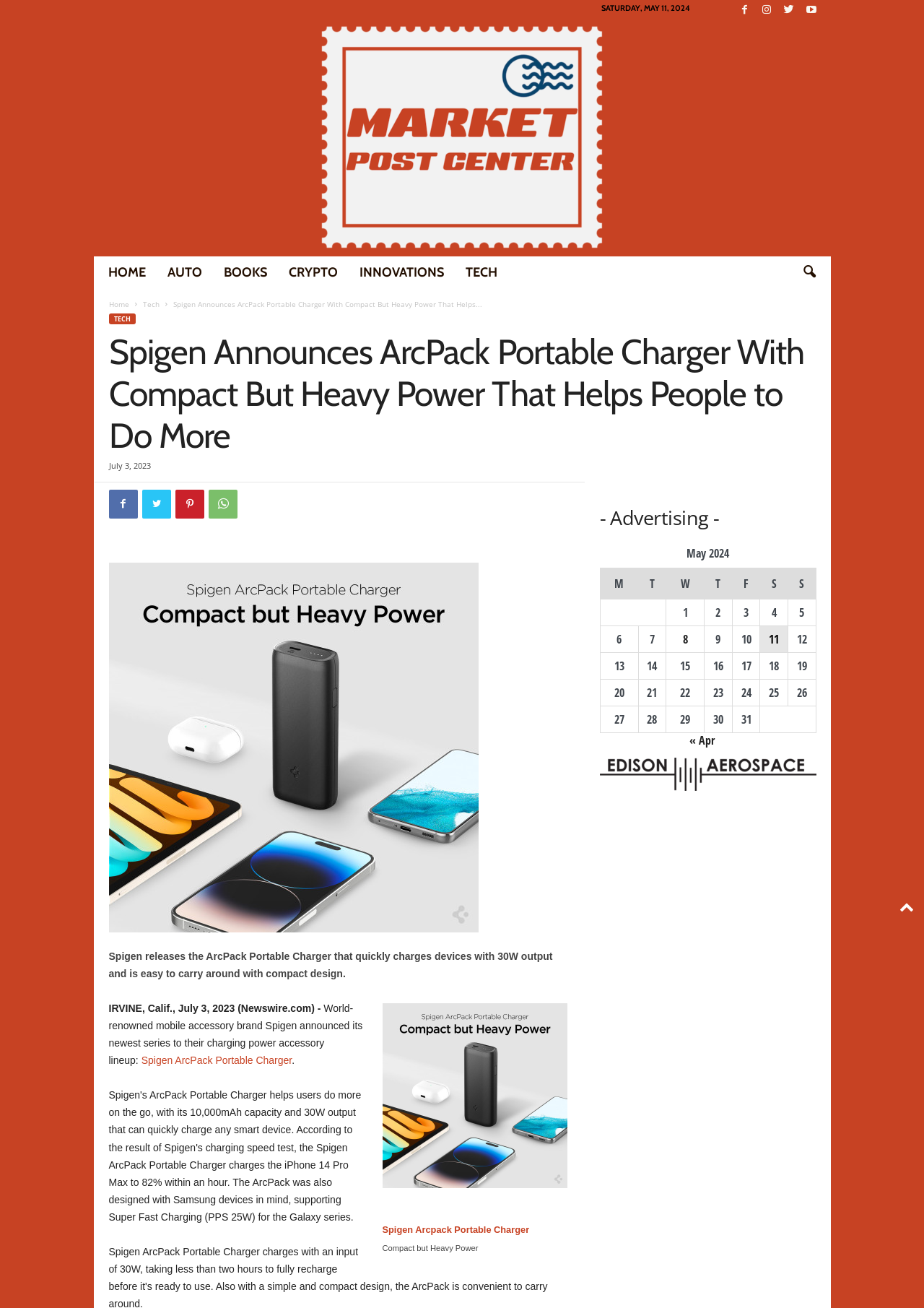Refer to the element description title="Facebook" and identify the corresponding bounding box in the screenshot. Format the coordinates as (top-left x, top-left y, bottom-right x, bottom-right y) with values in the range of 0 to 1.

[0.797, 0.0, 0.815, 0.016]